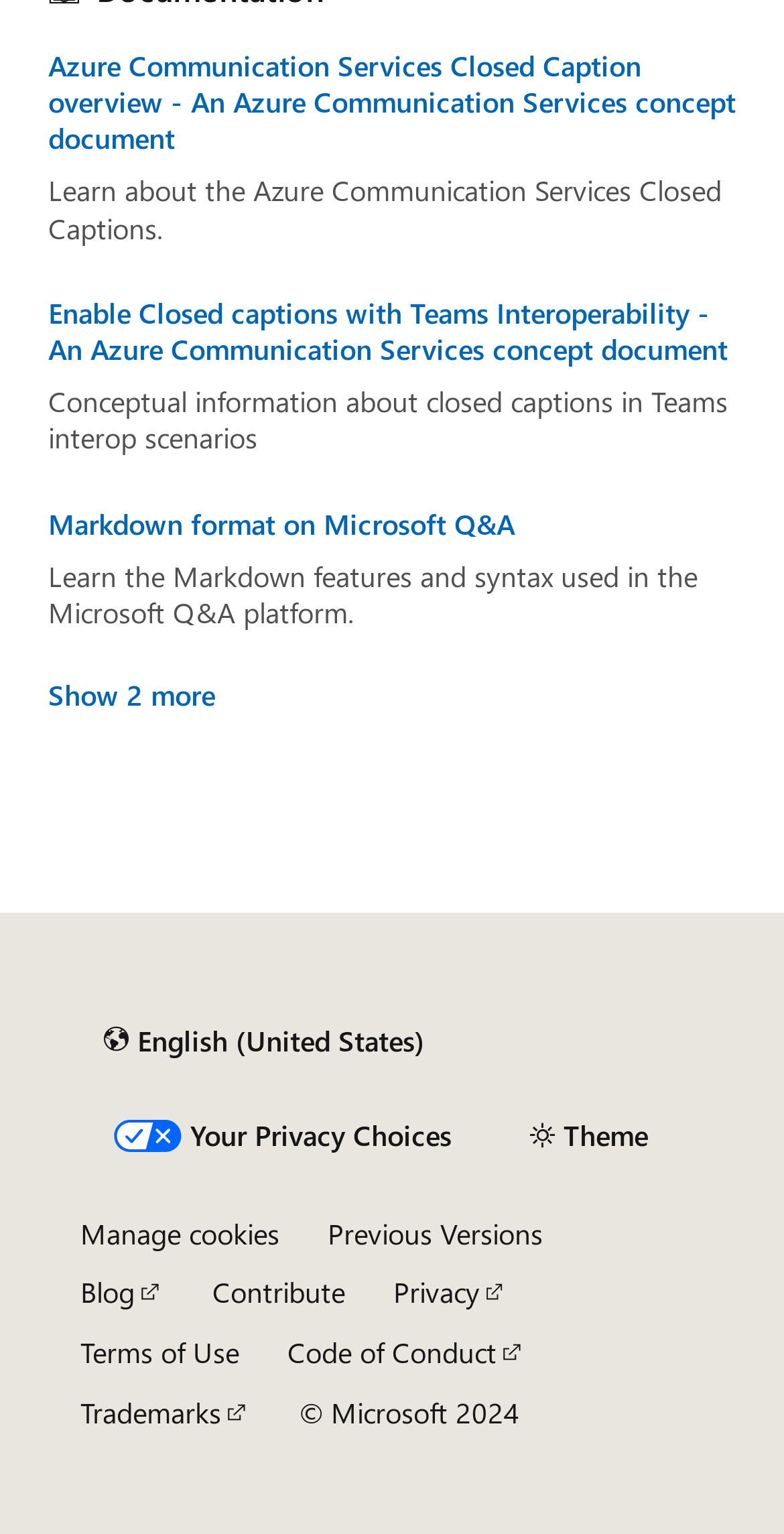What is the language currently selected in the content language selector?
Ensure your answer is thorough and detailed.

The link 'Content language selector. Currently set to English (United States).' suggests that the language currently selected in the content language selector is English (United States).